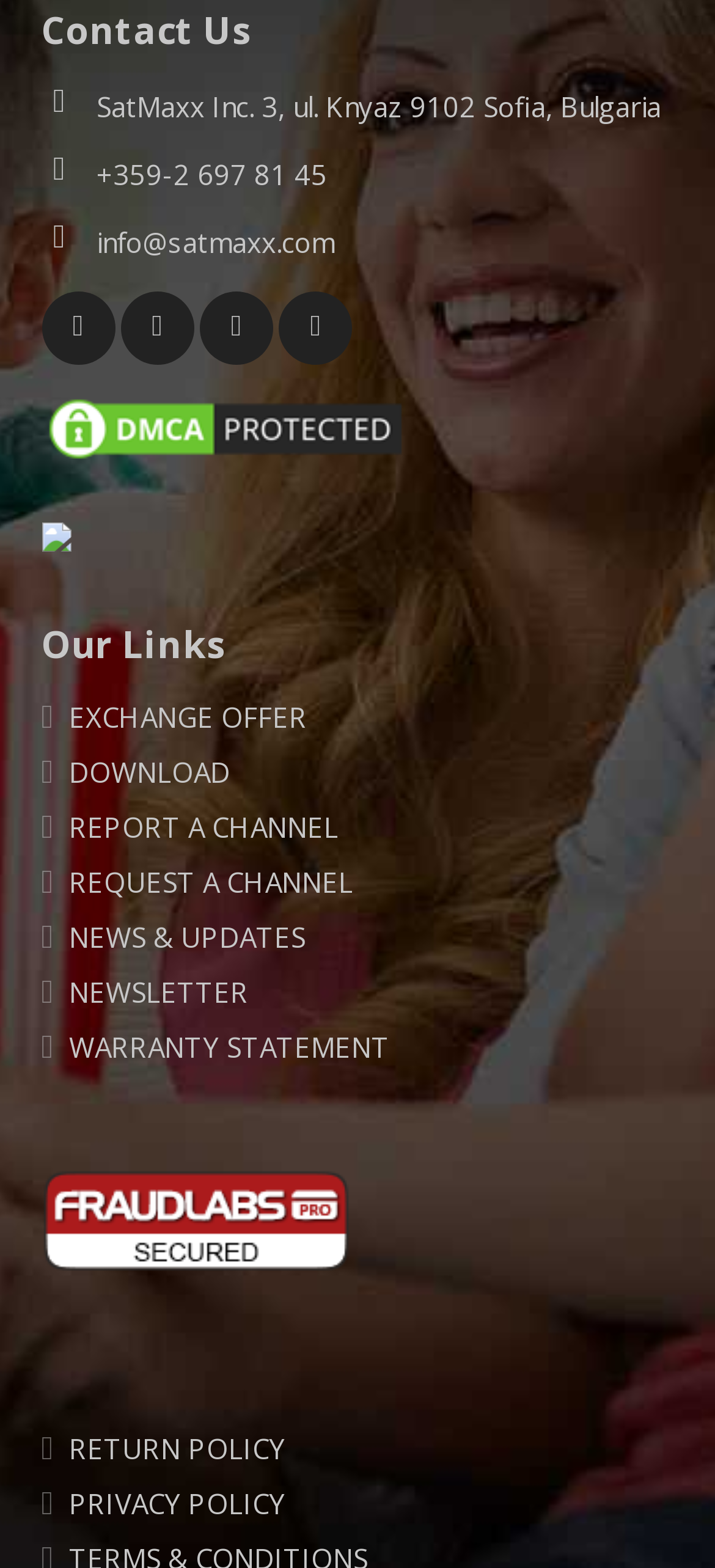Please identify the bounding box coordinates of the element that needs to be clicked to execute the following command: "Report a channel". Provide the bounding box using four float numbers between 0 and 1, formatted as [left, top, right, bottom].

[0.096, 0.516, 0.473, 0.539]